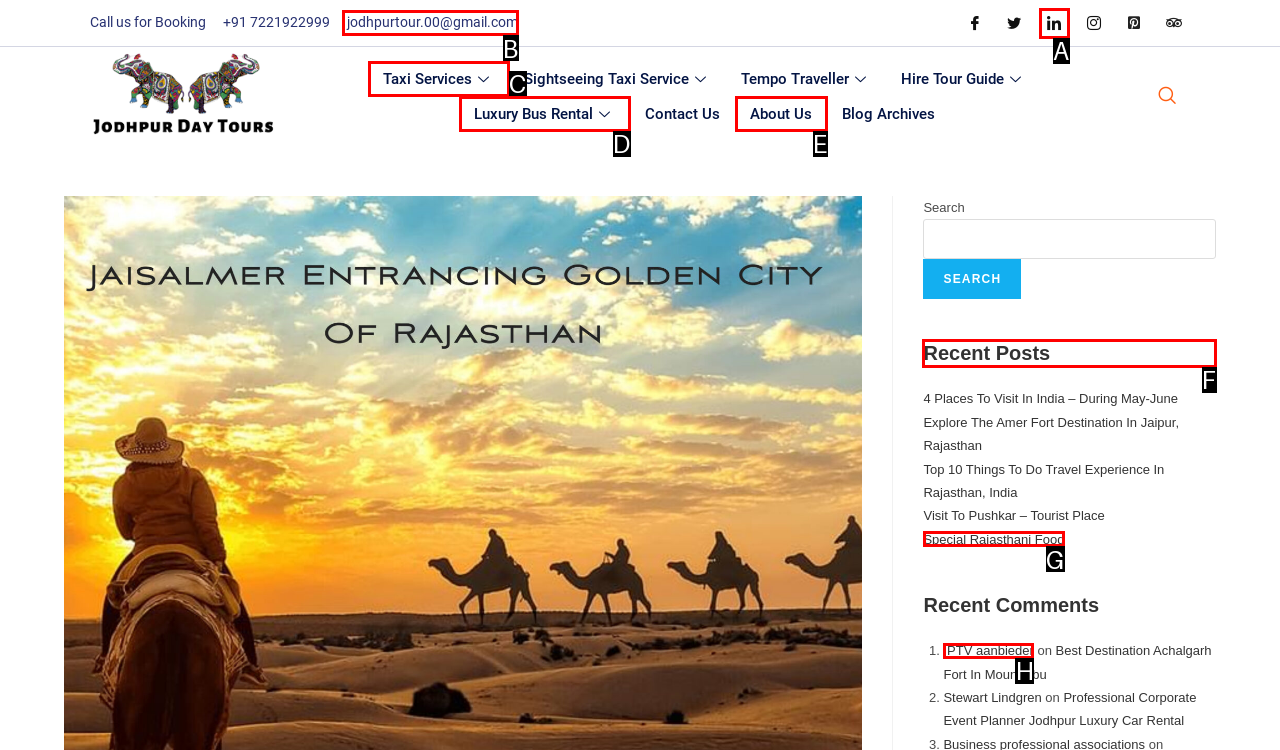To complete the task: Click on 'Jio vs Vi: Which one is the Best Plan under 700?', which option should I click? Answer with the appropriate letter from the provided choices.

None